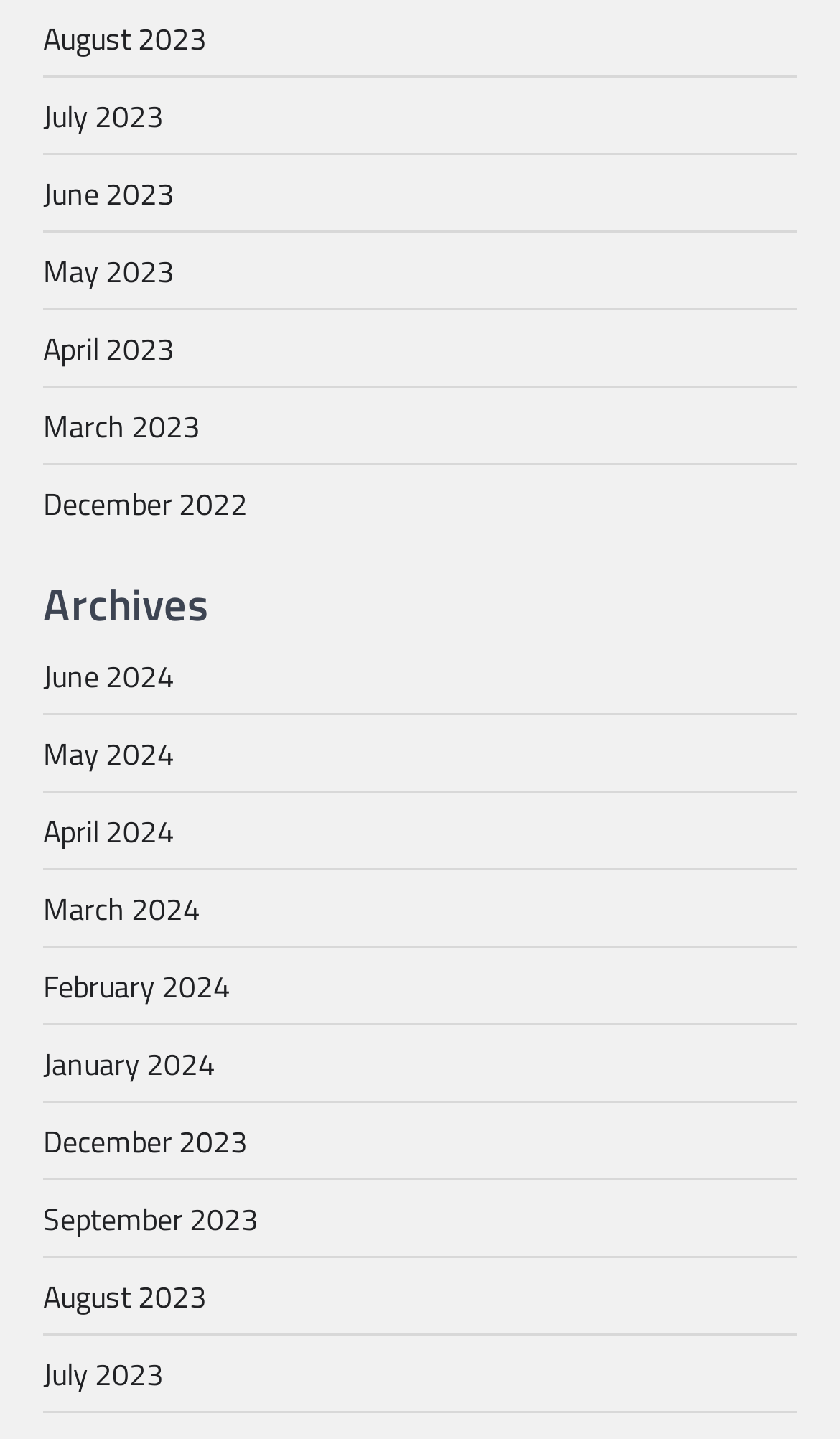Determine the bounding box coordinates of the clickable region to carry out the instruction: "access July 2023 archives".

[0.051, 0.938, 0.195, 0.969]